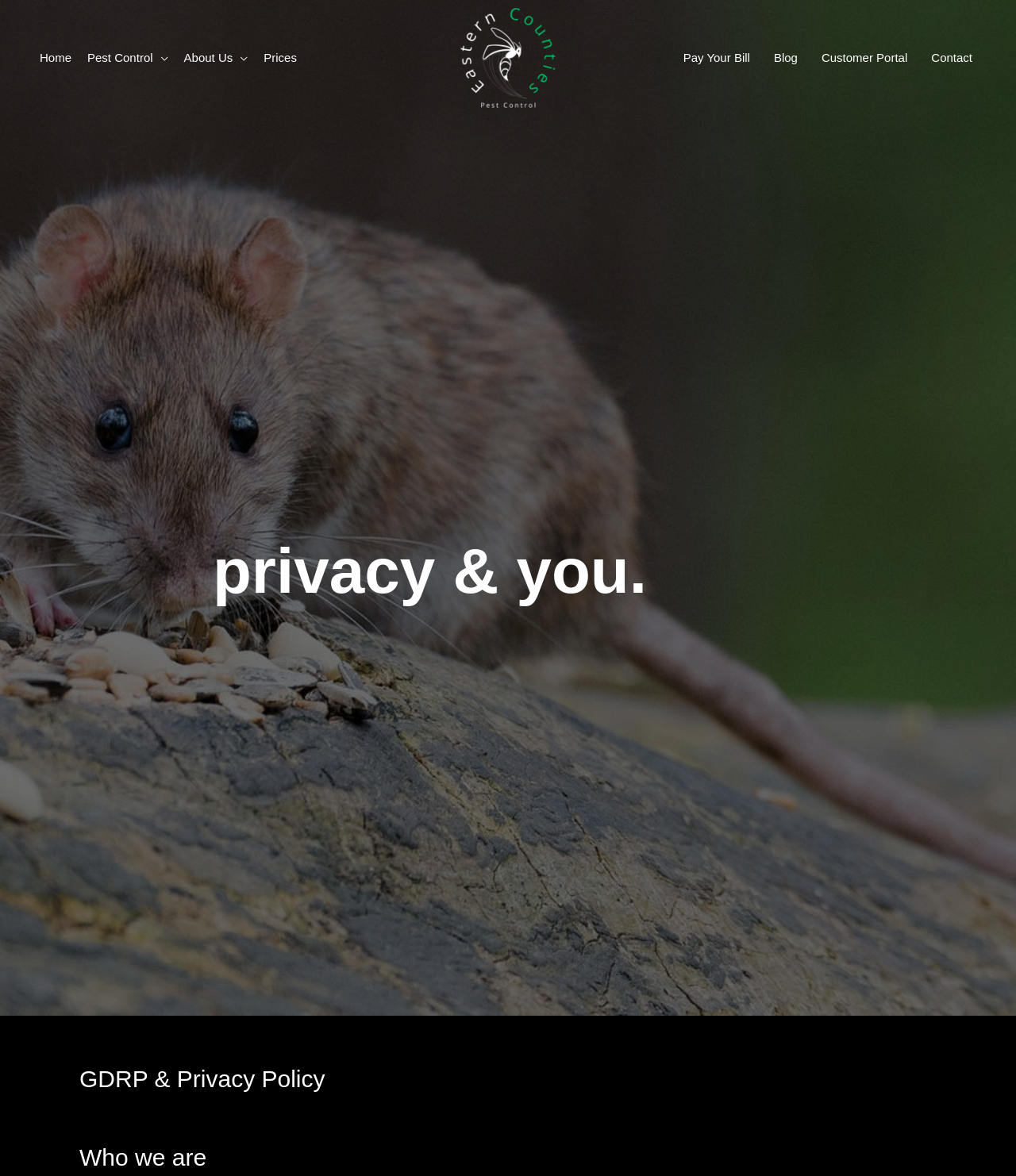Please identify the bounding box coordinates of the clickable area that will allow you to execute the instruction: "view prices".

[0.252, 0.033, 0.3, 0.065]